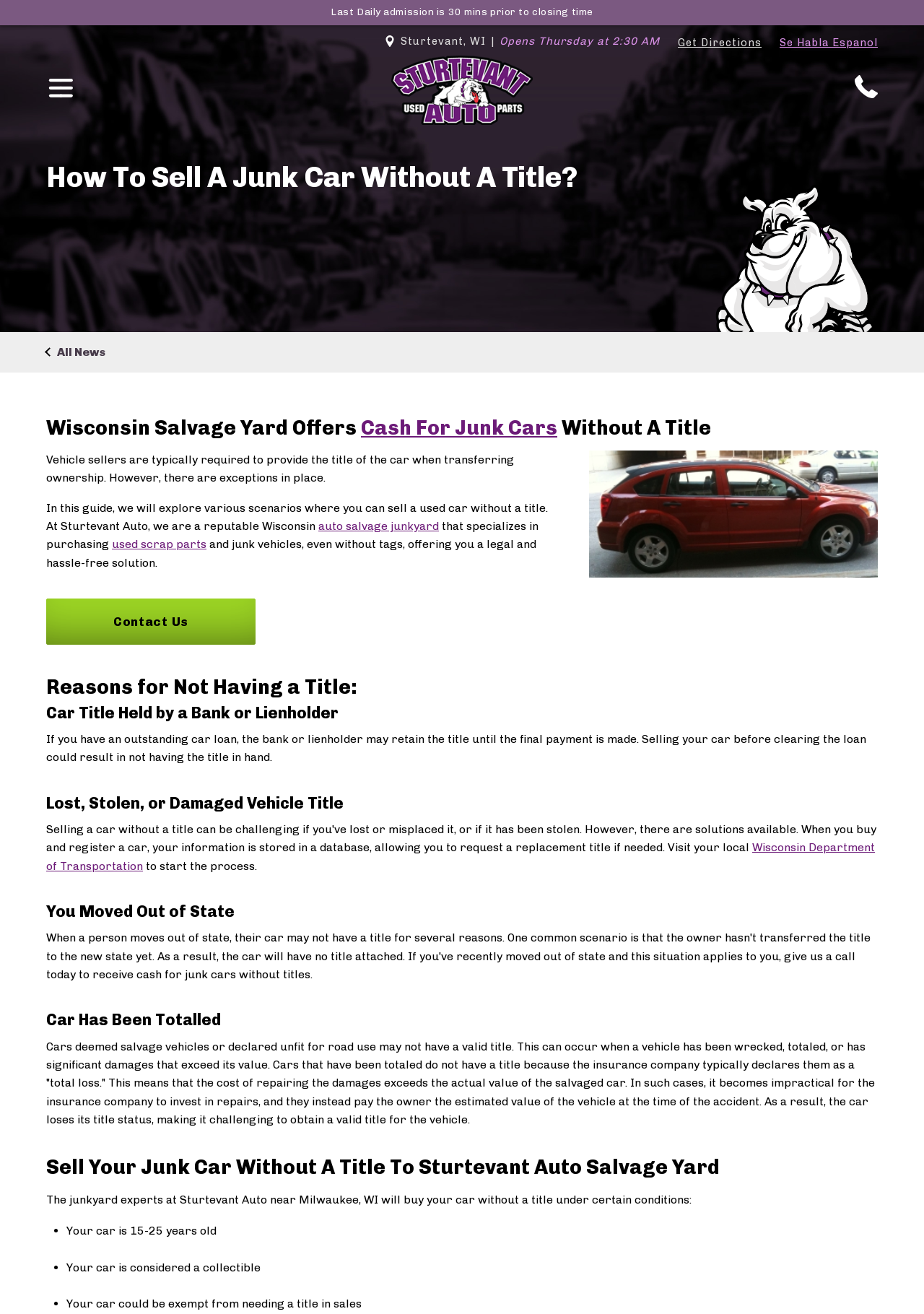Generate a comprehensive description of the contents of the webpage.

This webpage is about selling a car without a title to Sturtevant Auto, a Wisconsin-based salvage yard. At the top, there is a notice about daily admission and a link to the Sturtevant, WI location, accompanied by a small image. Below this, there are links to get directions and a Spanish language option.

The main content of the page is divided into sections, starting with a heading that asks "How To Sell A Junk Car Without A Title?" followed by a brief introduction to the topic. There is an image related to selling a car without a title, and then a section explaining the scenarios where you can sell a used car without a title.

The page then lists reasons for not having a title, including if the title is held by a bank or lienholder, if the title is lost, stolen, or damaged, if you moved out of state, or if the car has been totaled. Each of these sections has a heading and a brief explanation.

The final section is about selling your junk car without a title to Sturtevant Auto Salvage Yard, with a list of conditions under which they will buy your car, including if it's 15-25 years old, considered a collectible, or exempt from needing a title in sales.